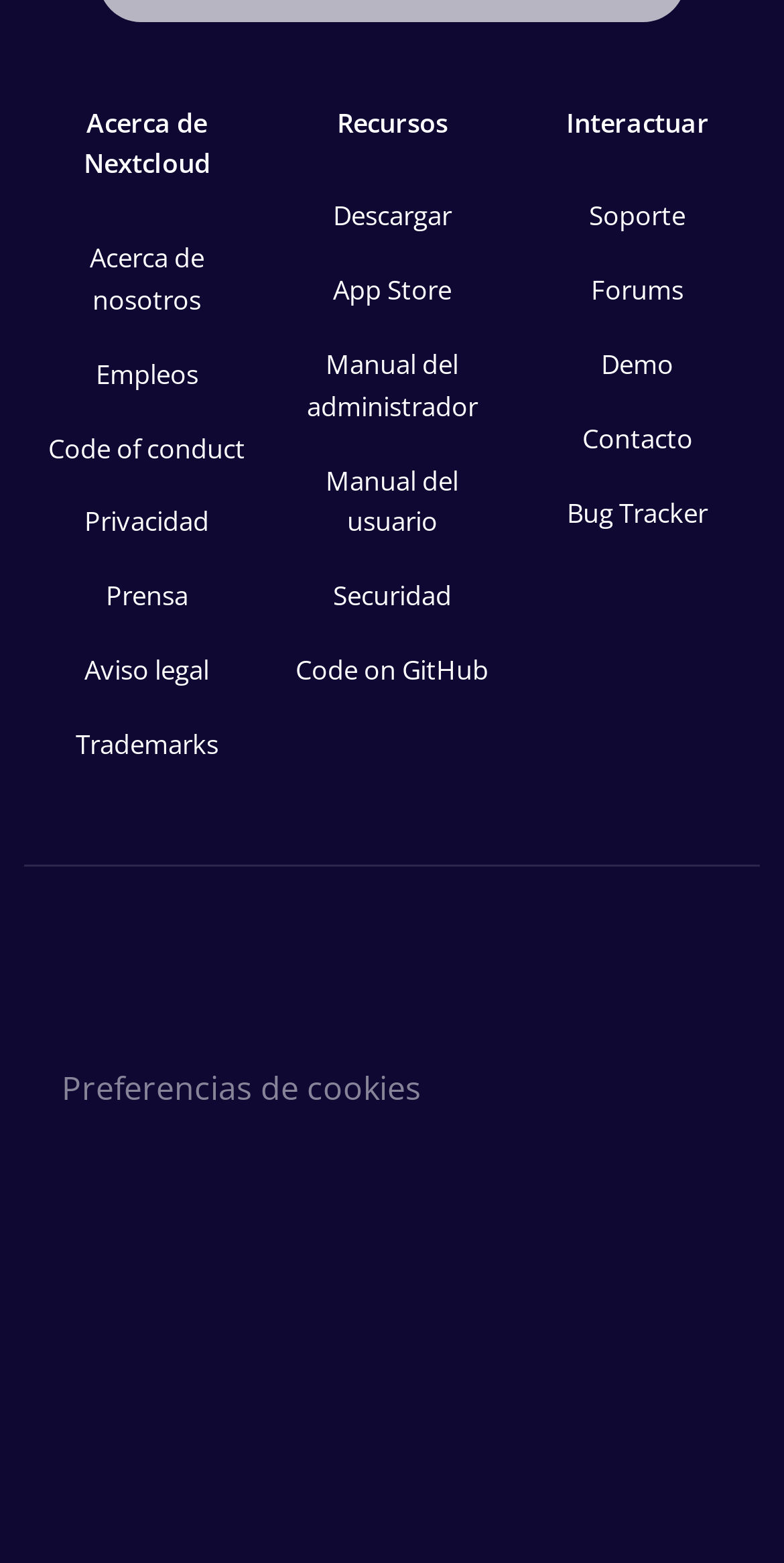How many social media links are there?
Carefully analyze the image and provide a detailed answer to the question.

I counted the number of social media links by looking at the links at the bottom of the page, which include Facebook, X, Instagram, Linkedin, Nextcloud Forum, Youtube, and Mastodon.